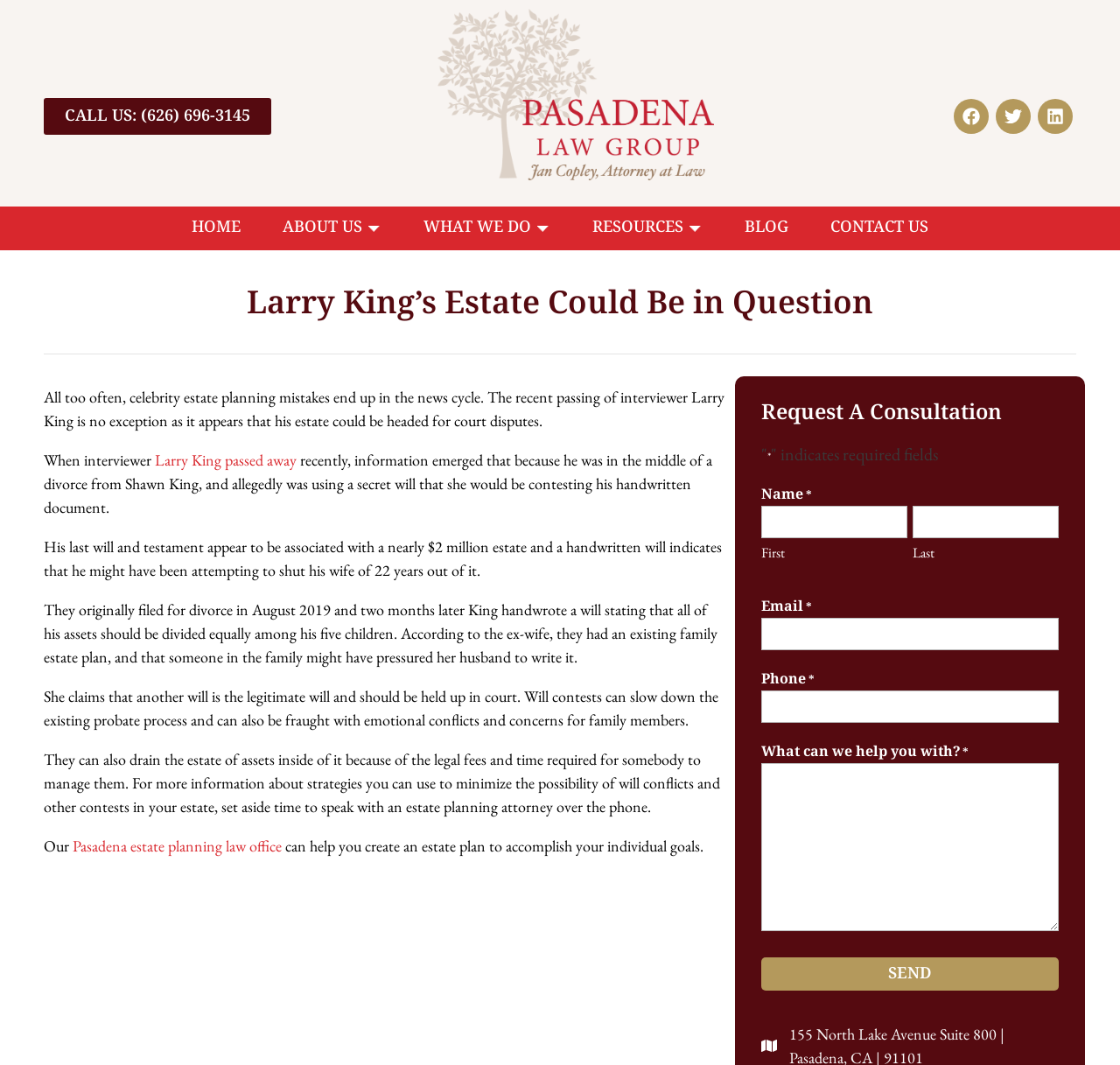How many fields are required in the consultation form?
Look at the image and provide a detailed response to the question.

I looked at the consultation form and counted the fields that are marked as required: Name, Email, Phone, and What can we help you with?. There are four required fields in total.